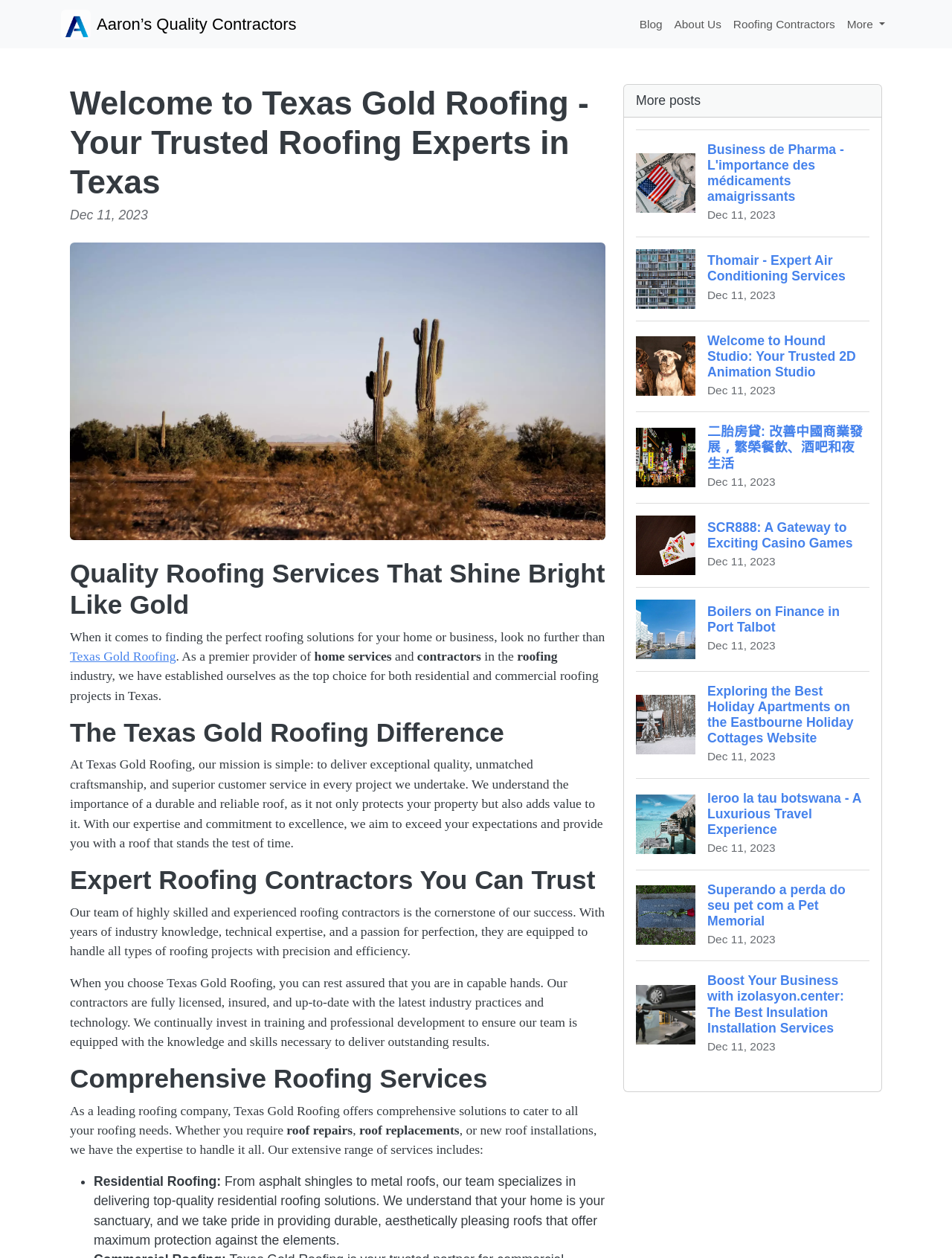Answer the question with a single word or phrase: 
What services does the company offer?

Roofing services